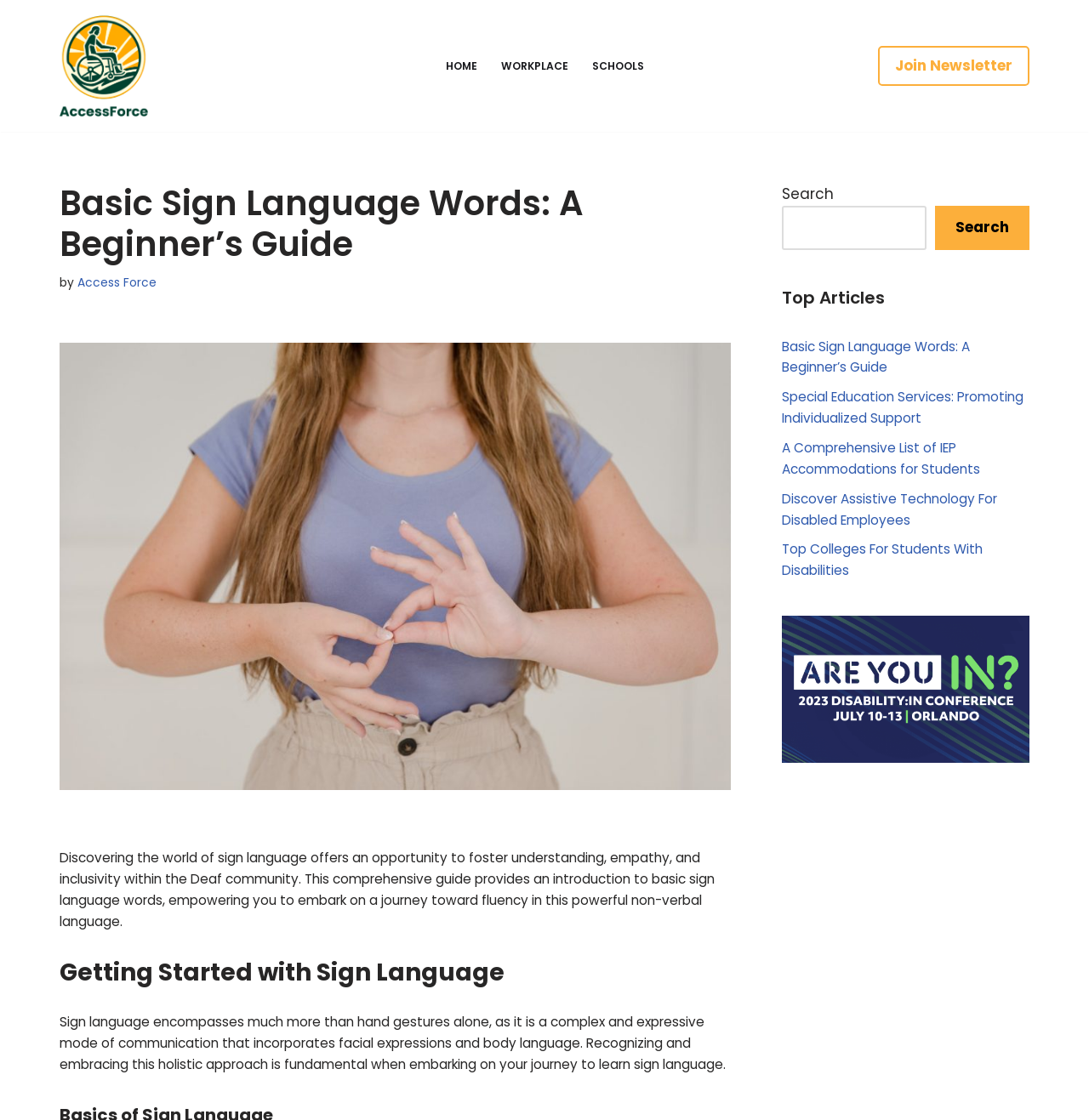Indicate the bounding box coordinates of the clickable region to achieve the following instruction: "Join the newsletter."

[0.806, 0.041, 0.945, 0.077]